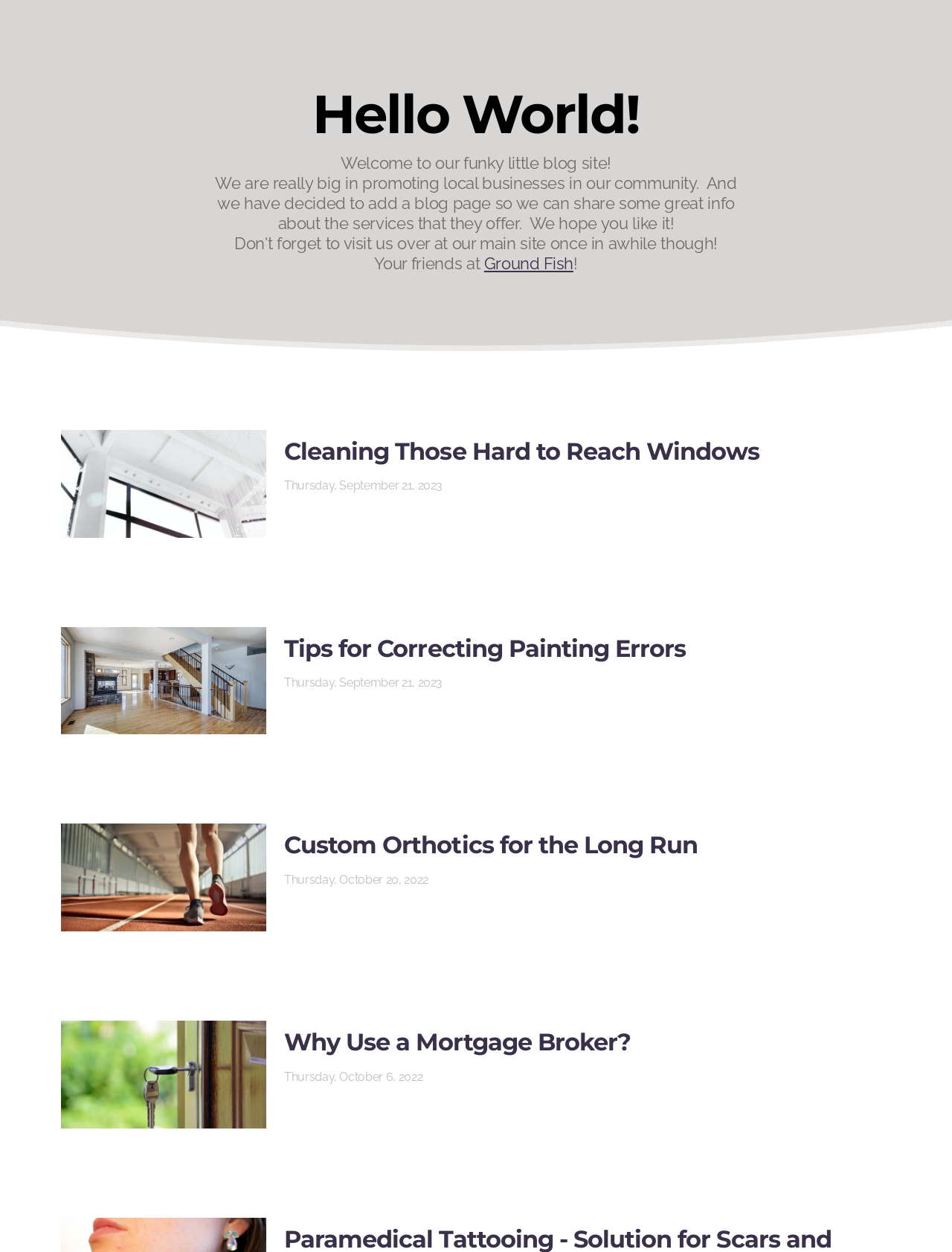Could you highlight the region that needs to be clicked to execute the instruction: "Click the link to read about cleaning hard to reach windows"?

[0.064, 0.343, 0.28, 0.429]